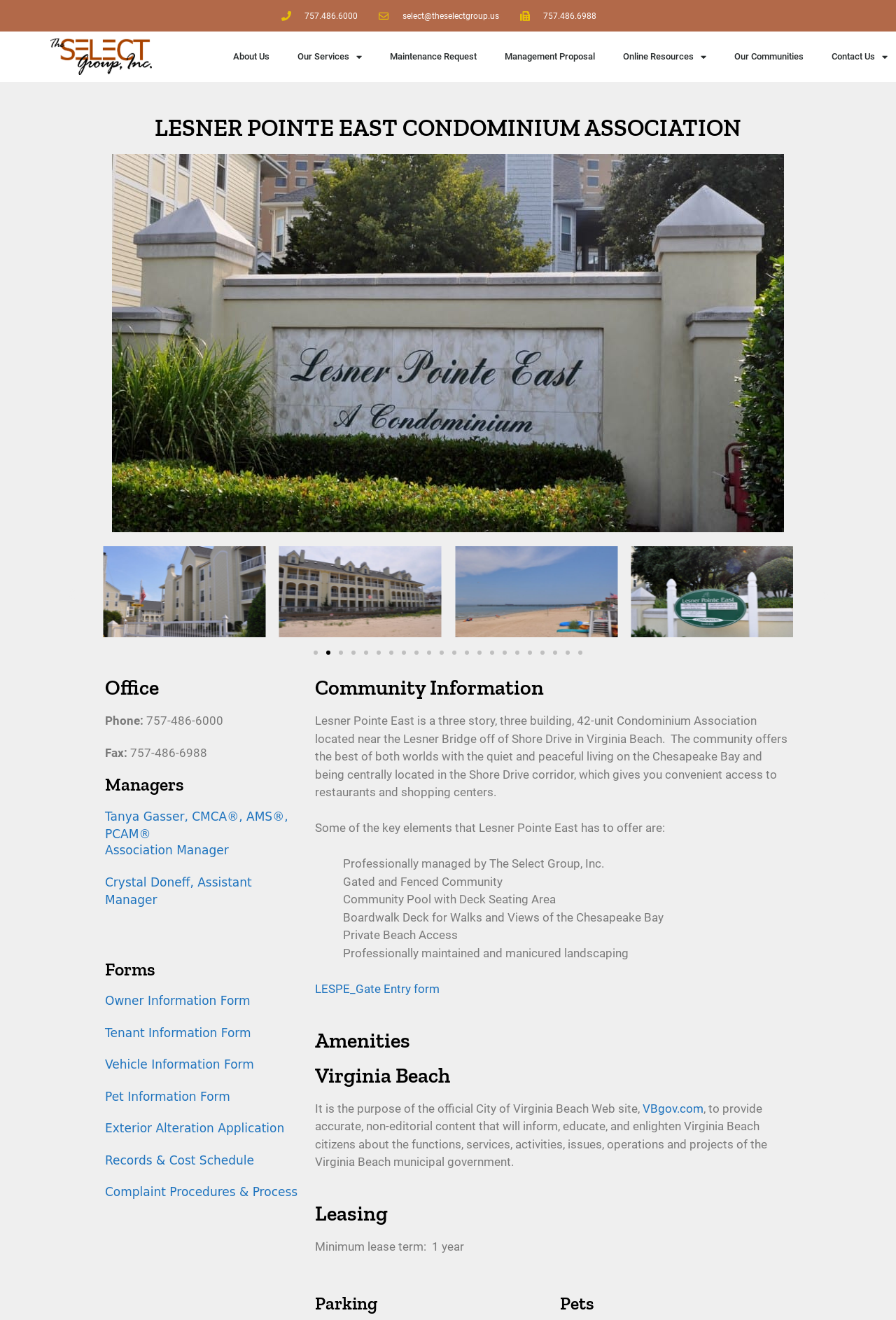Provide the bounding box coordinates of the HTML element described as: "aria-label="Next slide"". The bounding box coordinates should be four float numbers between 0 and 1, i.e., [left, top, right, bottom].

[0.91, 0.443, 0.93, 0.457]